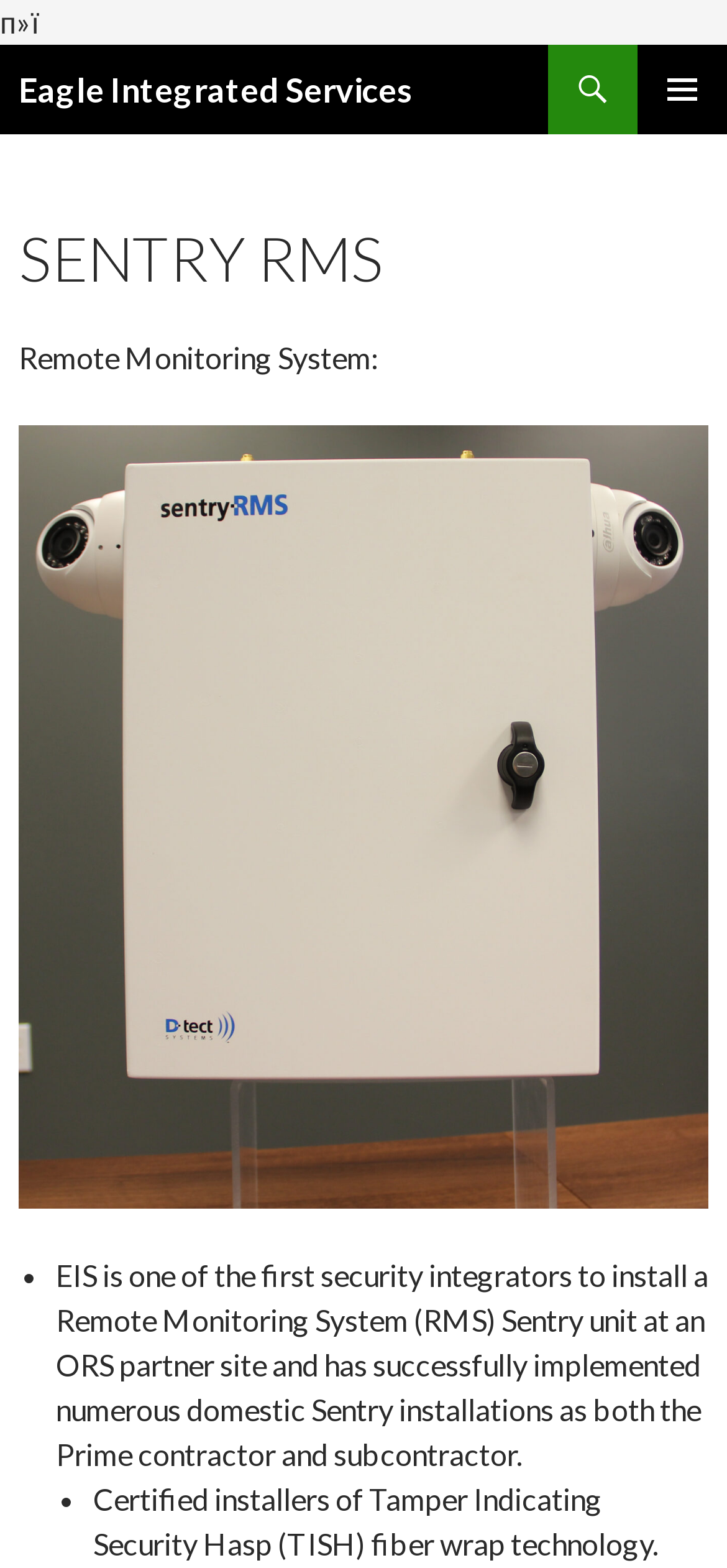What is the name of the company?
Could you answer the question with a detailed and thorough explanation?

The name of the company can be found in the heading element 'Eagle Integrated Services' which is a link and has a bounding box coordinate of [0.026, 0.029, 0.569, 0.086].